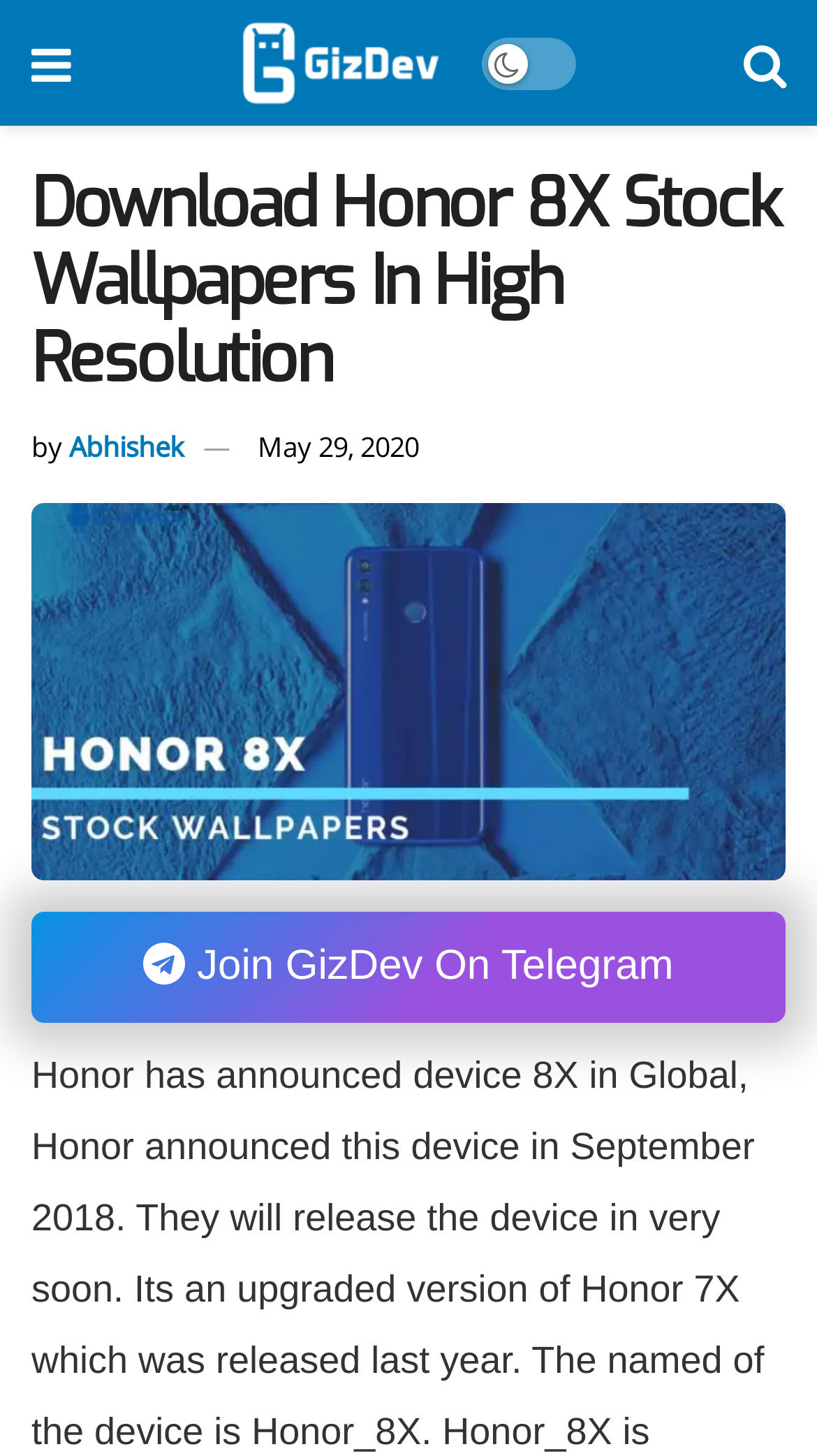What is the purpose of the website?
Using the image, provide a concise answer in one word or a short phrase.

Download Honor 8X Stock Wallpapers